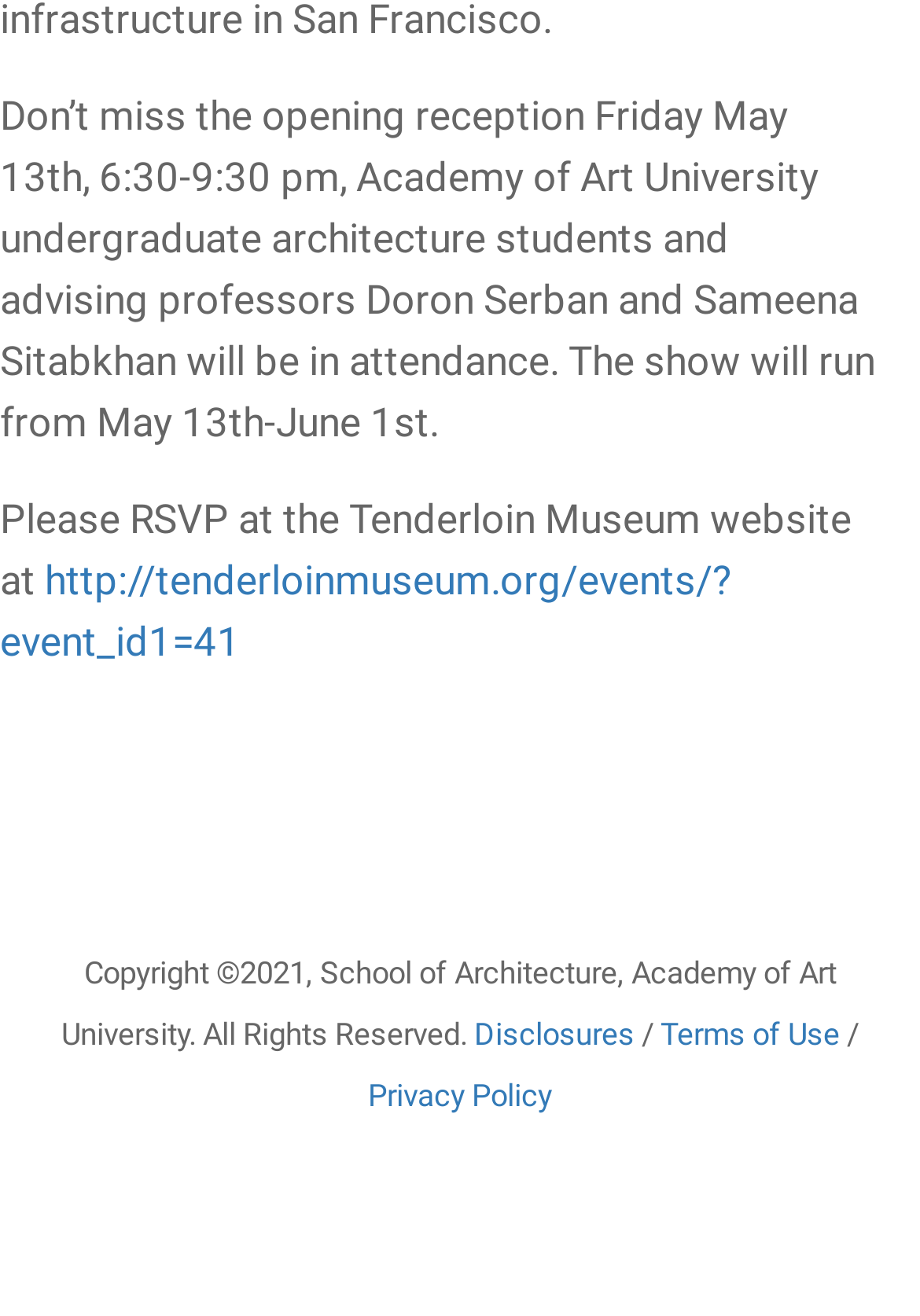Where can users RSVP for the event?
Using the image provided, answer with just one word or phrase.

Tenderloin Museum website